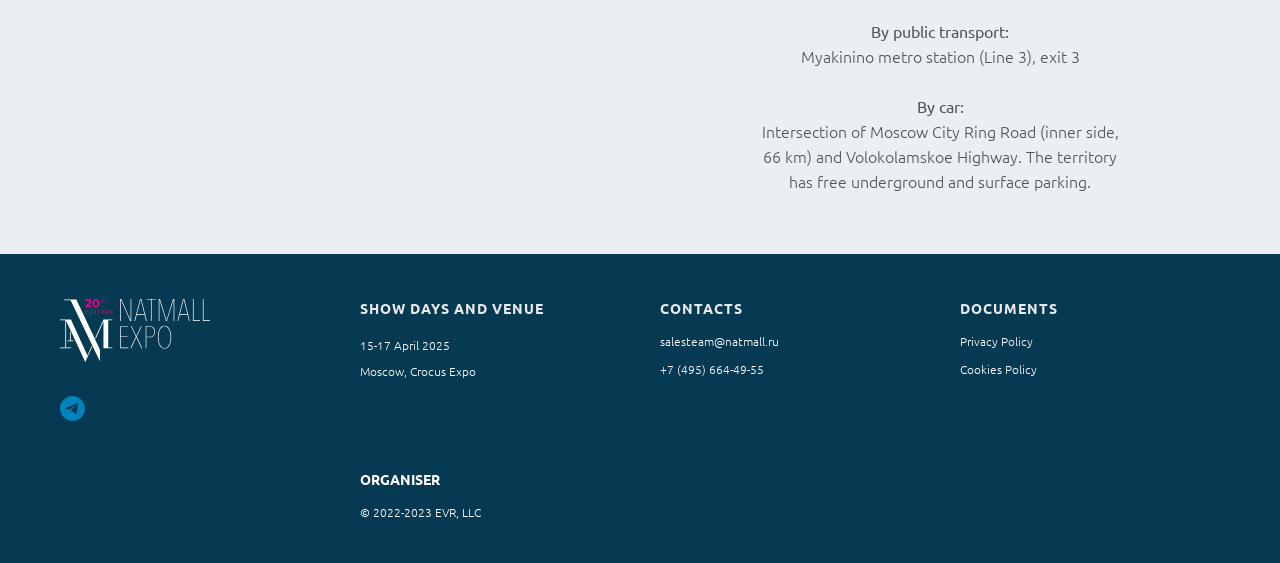Refer to the image and offer a detailed explanation in response to the question: What is the organiser of the event?

The webpage displays the organiser of the event, which is EVR, LLC, at the bottom of the page, along with the copyright information.